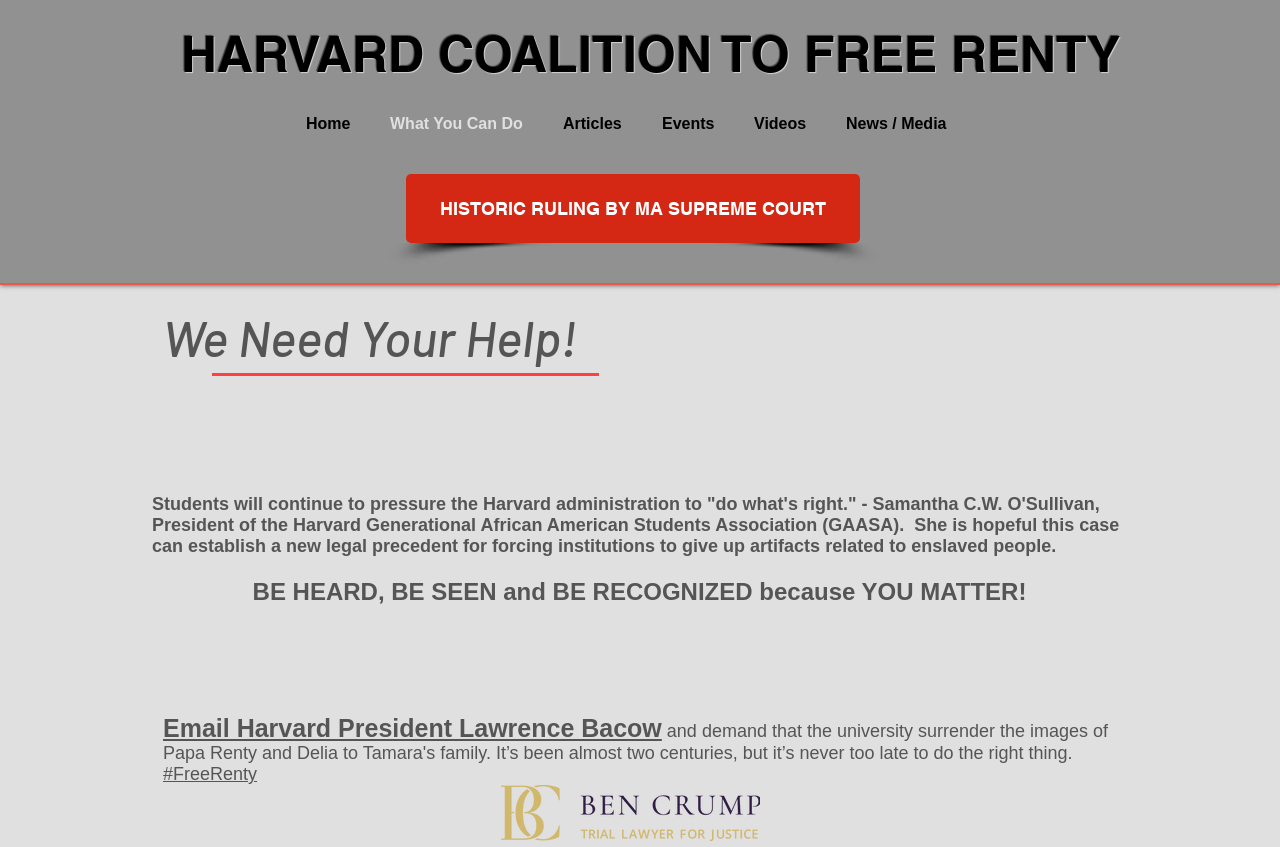What is the hashtag mentioned on the webpage?
Deliver a detailed and extensive answer to the question.

I found the answer by looking at the link element with the text '#FreeRenty' which is located at the bottom of the webpage.